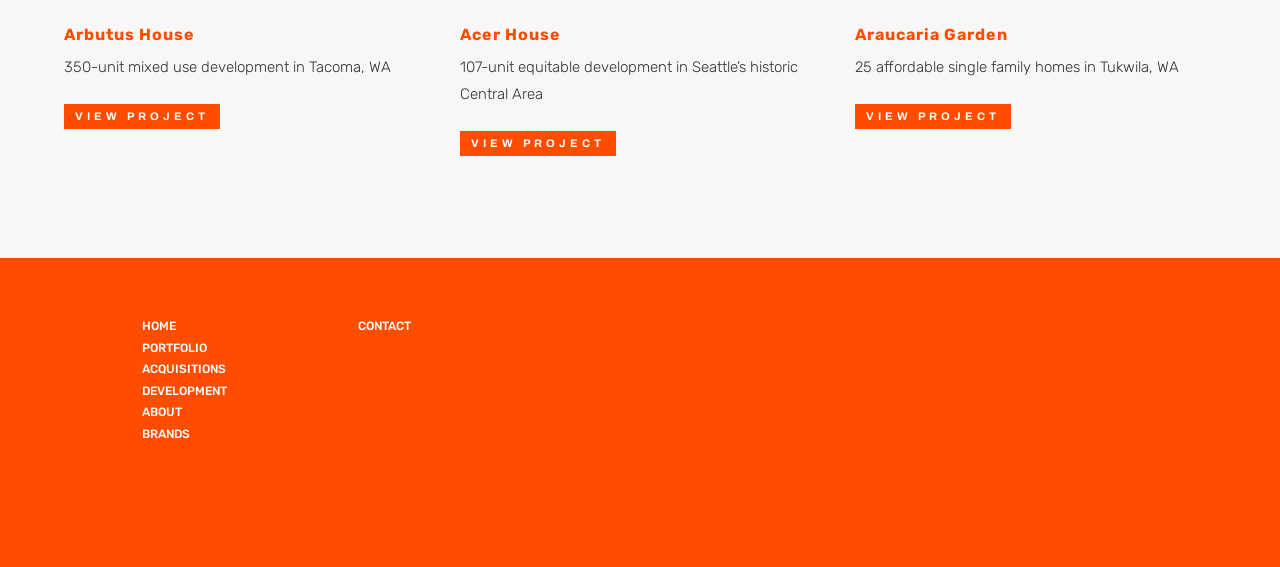Specify the bounding box coordinates of the area to click in order to execute this command: 'Learn more about the Privacy Policy'. The coordinates should consist of four float numbers ranging from 0 to 1, and should be formatted as [left, top, right, bottom].

None